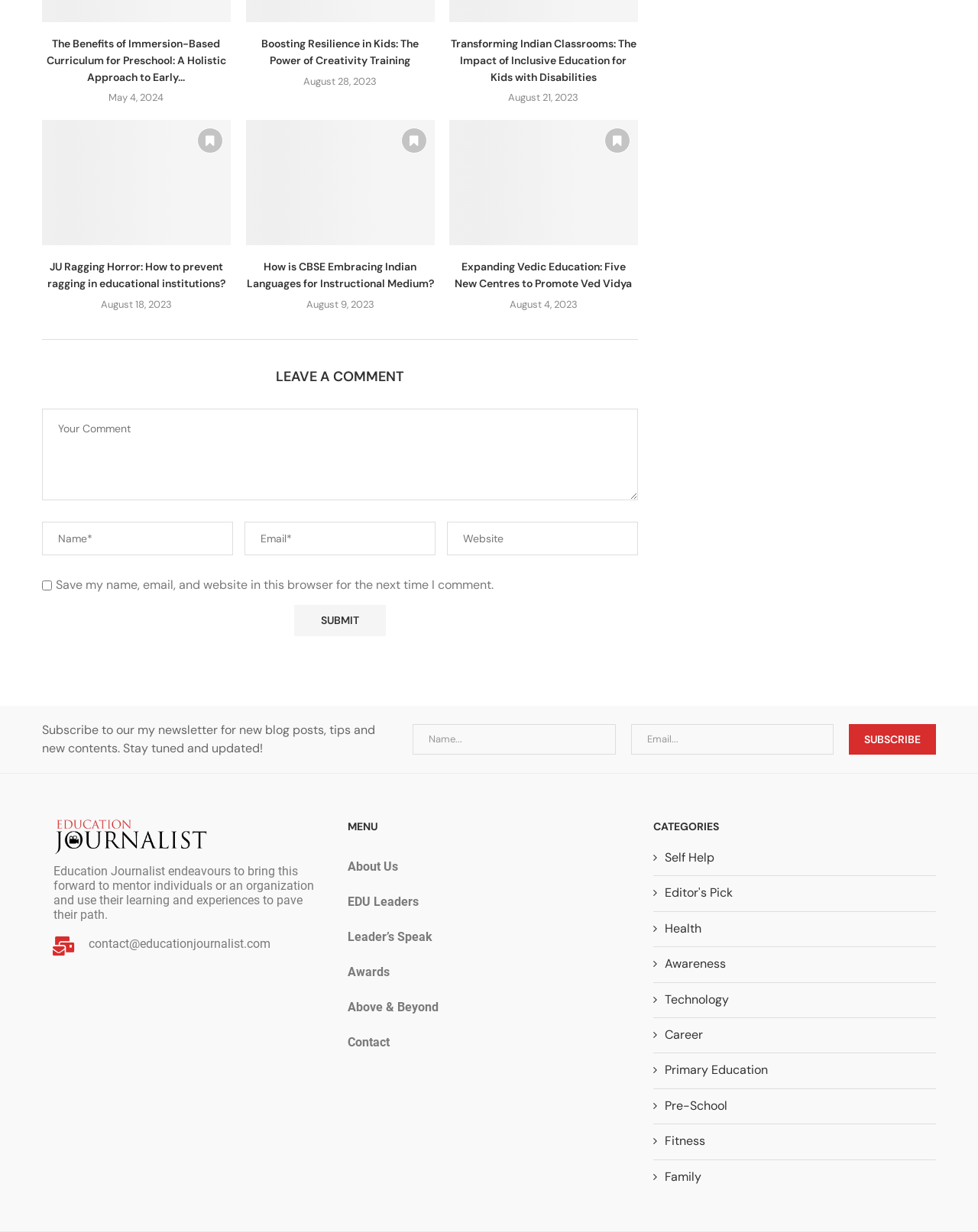Kindly provide the bounding box coordinates of the section you need to click on to fulfill the given instruction: "Read 'FILM SOCIETY FALL SCHEDULE'".

None